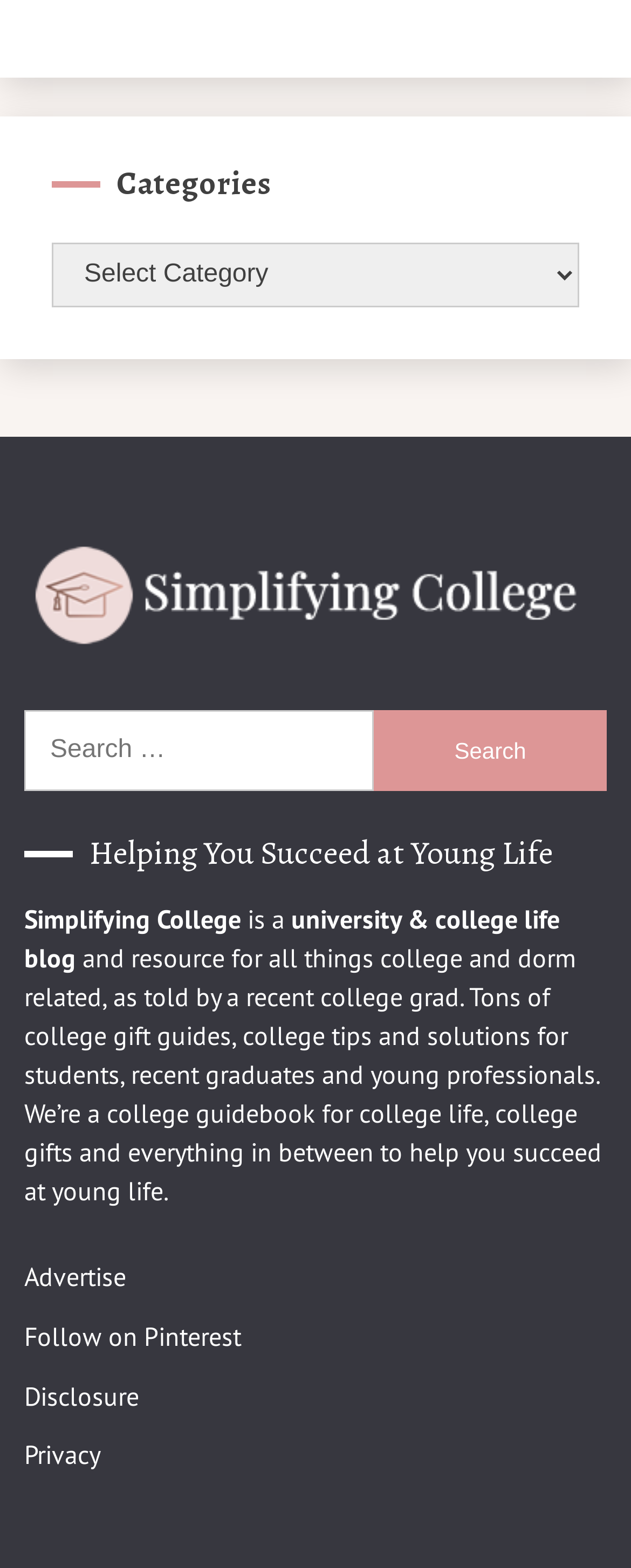Locate the UI element described by Follow on Pinterest and provide its bounding box coordinates. Use the format (top-left x, top-left y, bottom-right x, bottom-right y) with all values as floating point numbers between 0 and 1.

[0.038, 0.842, 0.382, 0.862]